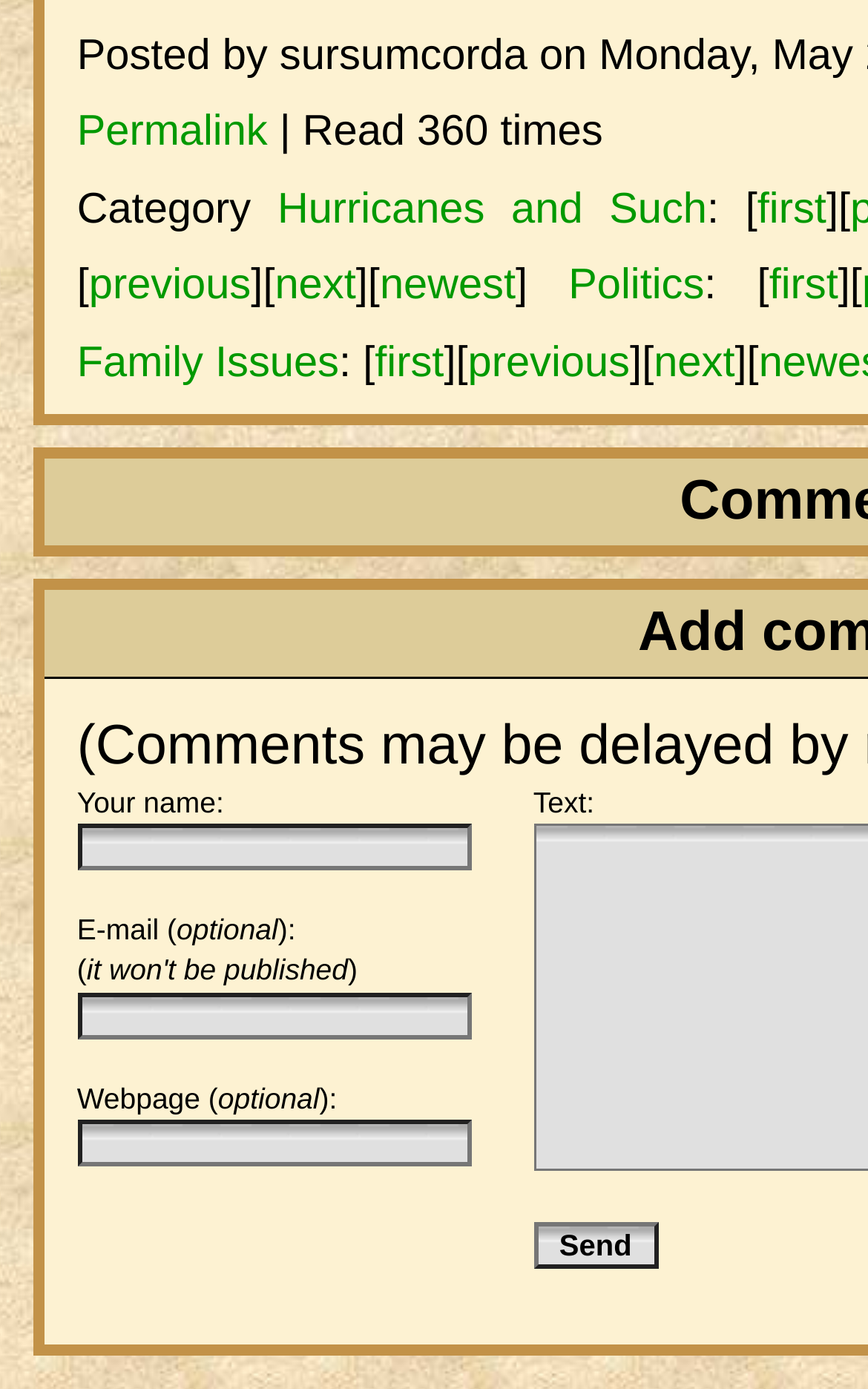Identify the bounding box coordinates of the part that should be clicked to carry out this instruction: "Click the 'Permalink' link".

[0.089, 0.079, 0.308, 0.113]